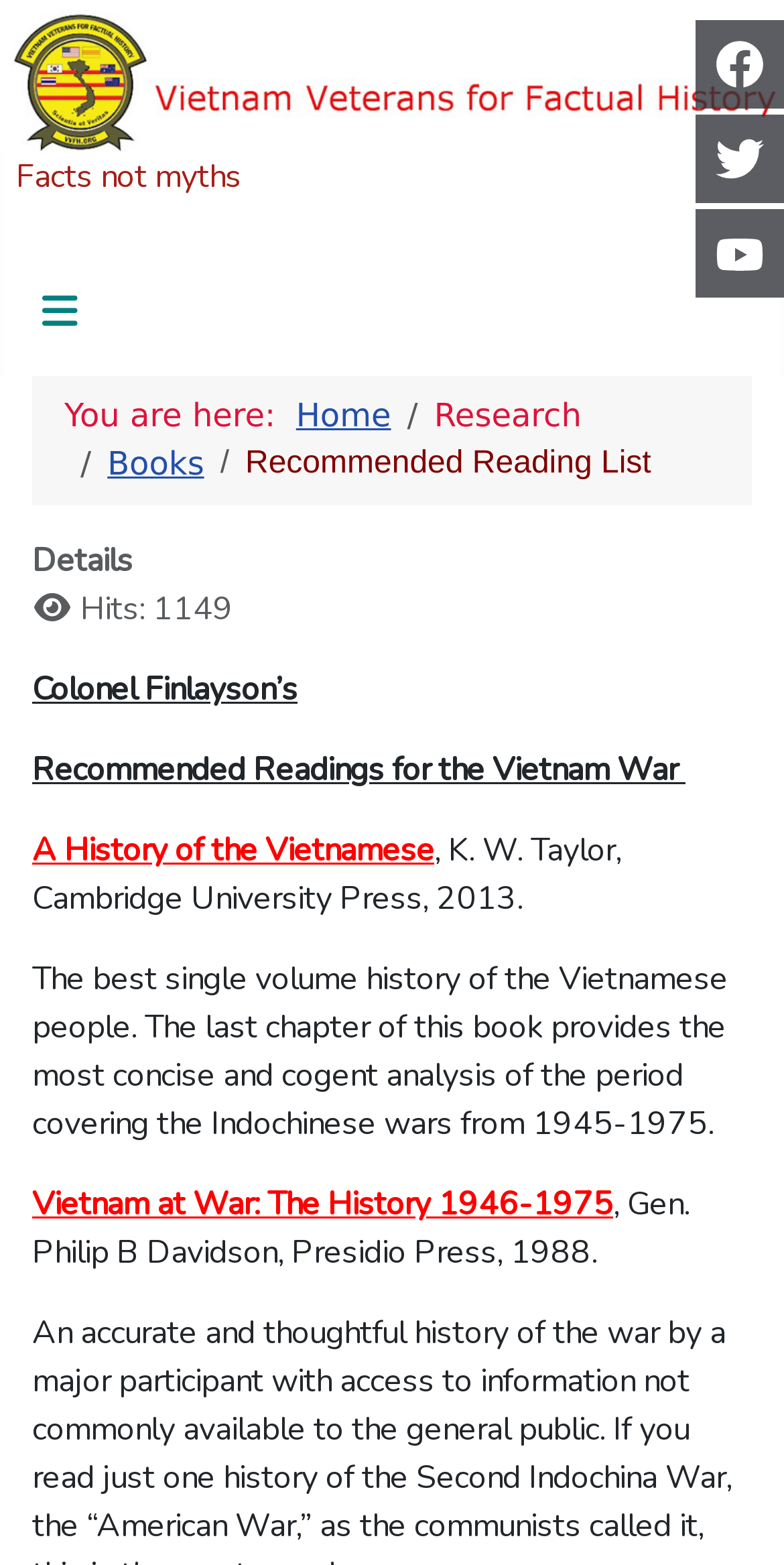Please provide the bounding box coordinates for the UI element as described: "Home". The coordinates must be four floats between 0 and 1, represented as [left, top, right, bottom].

[0.378, 0.253, 0.499, 0.278]